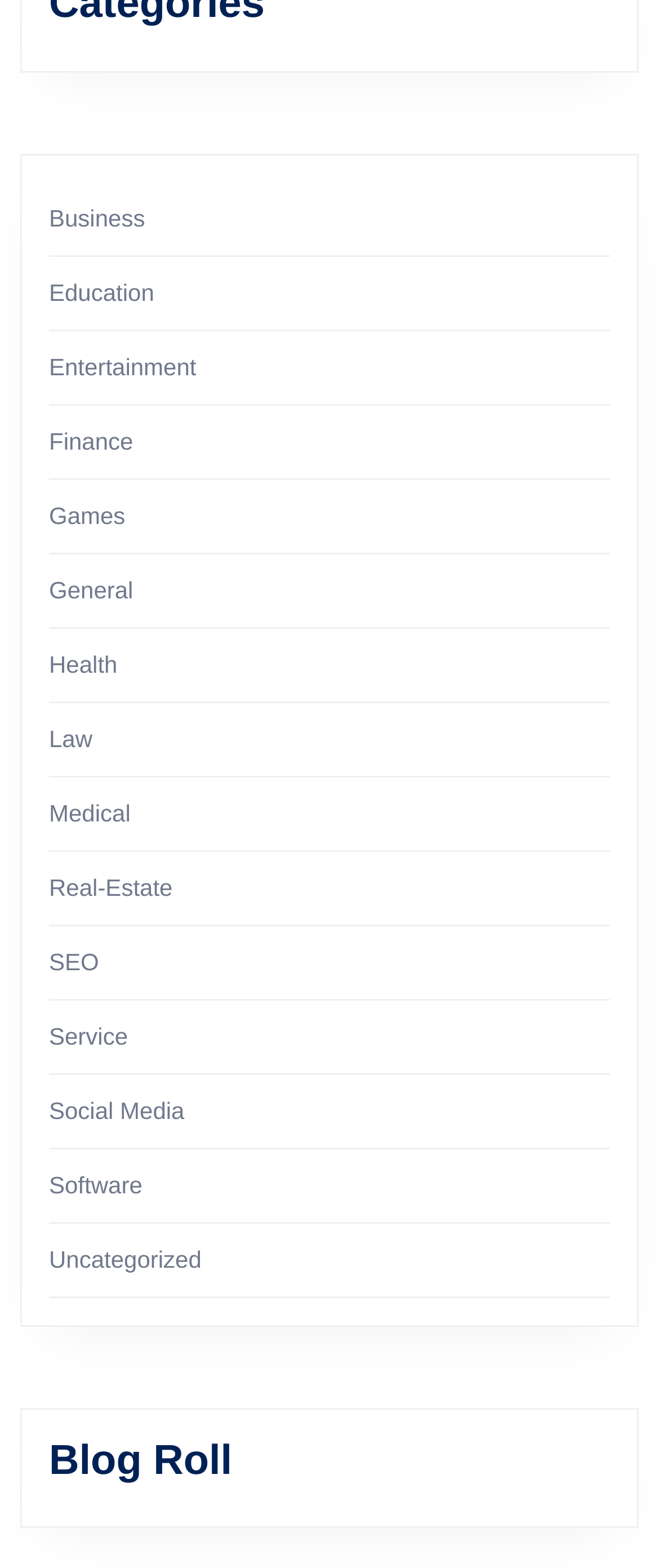Given the element description Business, predict the bounding box coordinates for the UI element in the webpage screenshot. The format should be (top-left x, top-left y, bottom-right x, bottom-right y), and the values should be between 0 and 1.

[0.074, 0.13, 0.22, 0.147]